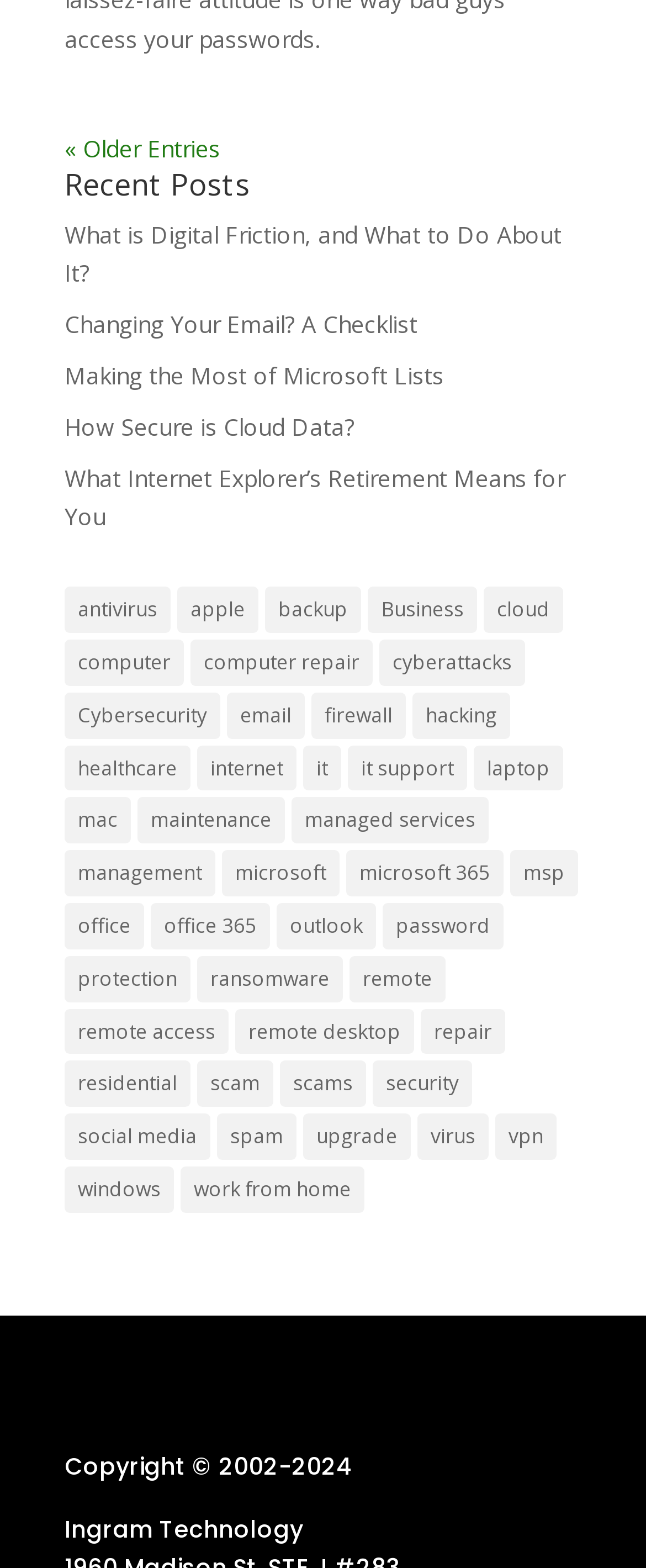Locate the bounding box coordinates of the area you need to click to fulfill this instruction: 'Explore 'Cybersecurity' topics'. The coordinates must be in the form of four float numbers ranging from 0 to 1: [left, top, right, bottom].

[0.1, 0.442, 0.341, 0.471]